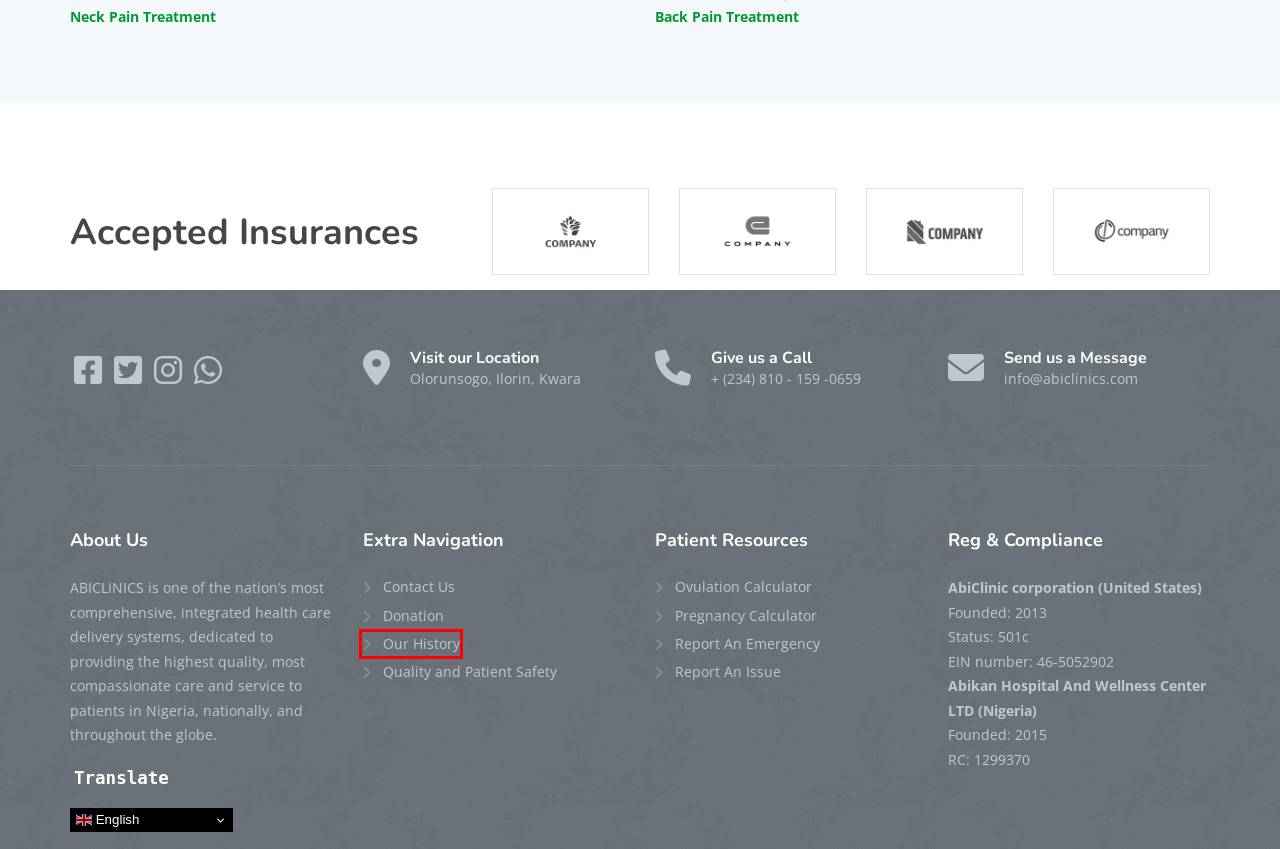You are looking at a webpage screenshot with a red bounding box around an element. Pick the description that best matches the new webpage after interacting with the element in the red bounding box. The possible descriptions are:
A. Free Medical Checkup - ABICLINICS
B. Donation - ABICLINICS
C. Report An Issue - ABICLINICS
D. Pregnancy Calculator - ABICLINICS
E. Quality and Patient Safety - ABICLINICS
F. Abikan Hospital and Wellness Centre
G. About Us - ABICLINICS
H. Our History - ABICLINICS

H